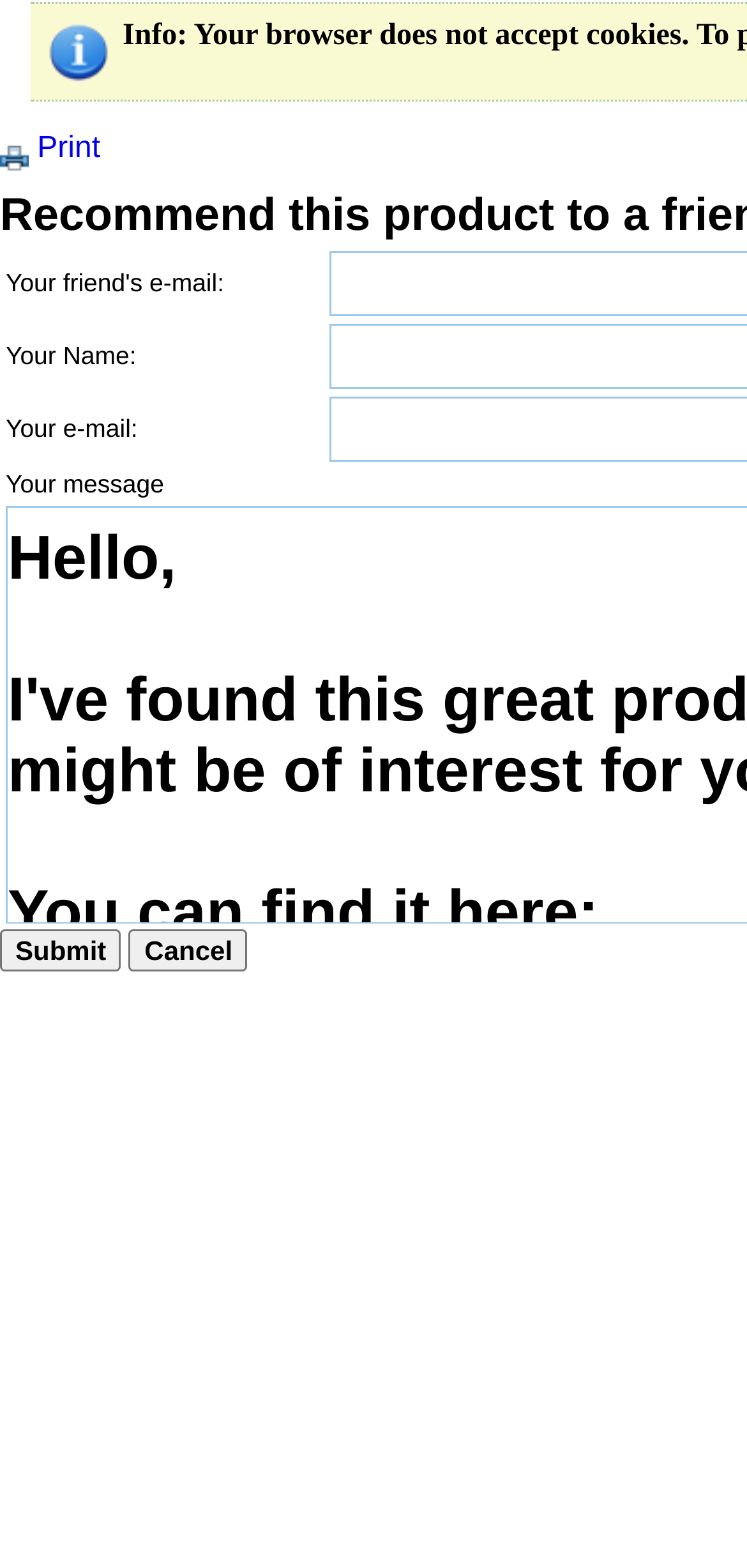Analyze the image and answer the question with as much detail as possible: 
How many input fields are there?

There are three LayoutTableCell elements with labels 'Your friend's e-mail:', 'Your Name:', and 'Your e-mail:', which are likely input fields for the user to fill in.